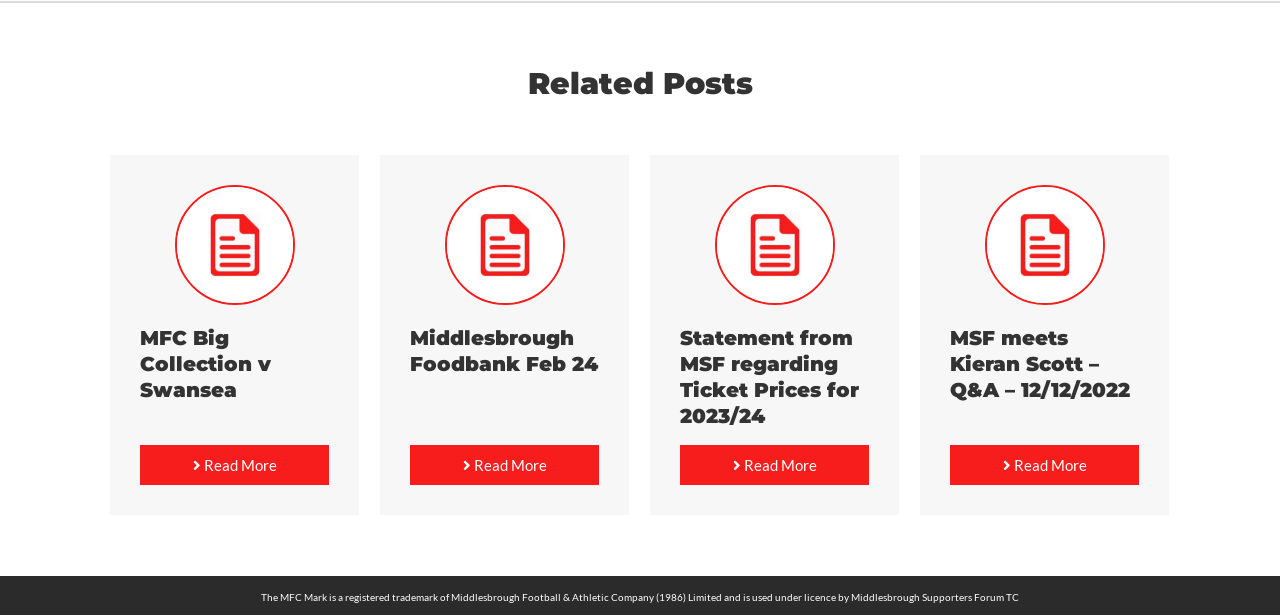Please pinpoint the bounding box coordinates for the region I should click to adhere to this instruction: "View Middlesbrough Foodbank Feb 24".

[0.32, 0.529, 0.467, 0.611]